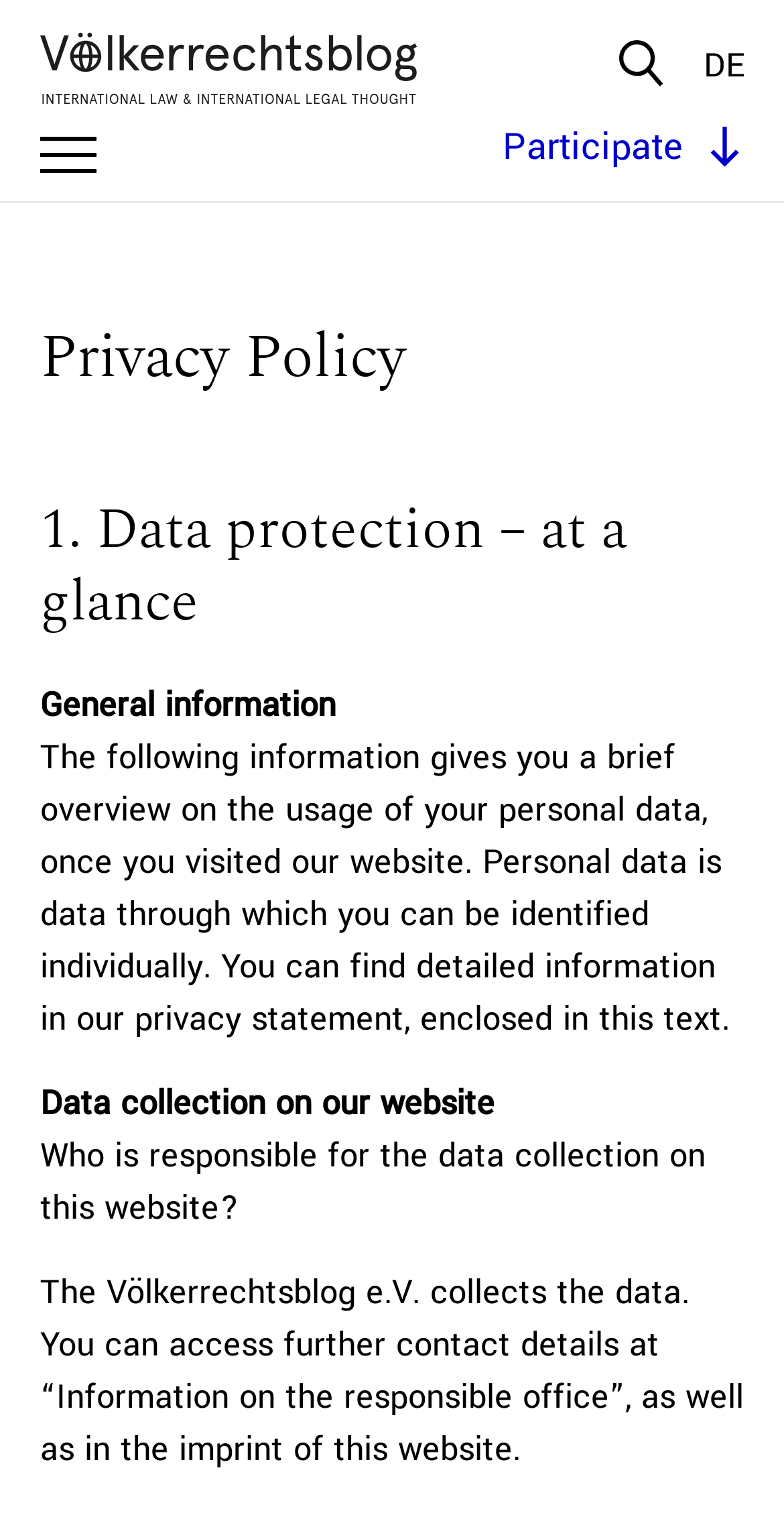Summarize the webpage in an elaborate manner.

The webpage is titled "Privacy Policy - Völkerrechtsblog" and has a prominent link to "DE" located at the top right corner. Below the title, there is a static text "Participate" positioned at the top center of the page. 

The main content of the page is divided into sections, each with a clear heading. The first heading, "Privacy Policy", is located at the top left of the page, followed by "1. Data protection – at a glance" and "General information" below it. 

The "General information" section contains a paragraph of text that provides an overview of the usage of personal data on the website. This text is positioned below the "General information" heading and spans across most of the page's width. 

Further down the page, there is another heading "Data collection on our website", followed by a question "Who is responsible for the data collection on this website?" and a subsequent paragraph that answers this question, providing information about the responsible office and contact details.